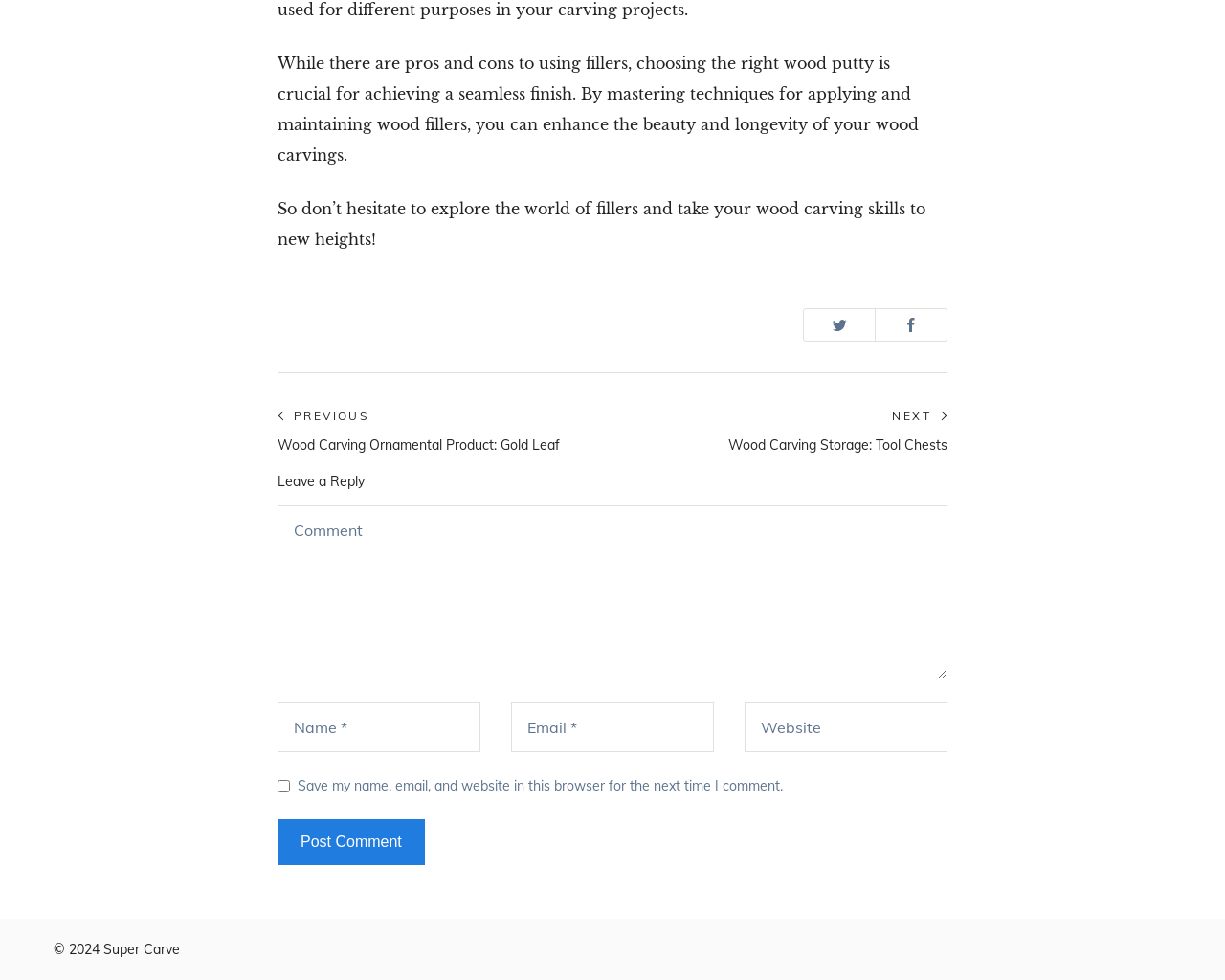Determine the bounding box coordinates of the clickable region to carry out the instruction: "Leave a reply".

[0.227, 0.483, 0.773, 0.5]